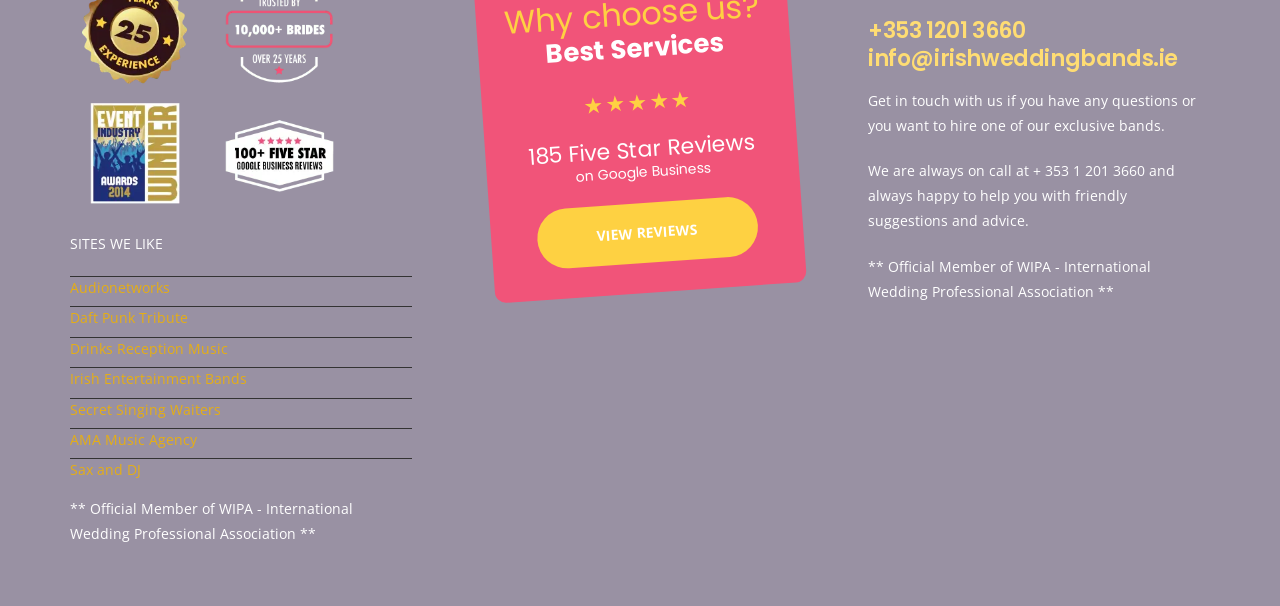Extract the bounding box coordinates of the UI element described: "Tietosuojaseloste". Provide the coordinates in the format [left, top, right, bottom] with values ranging from 0 to 1.

None